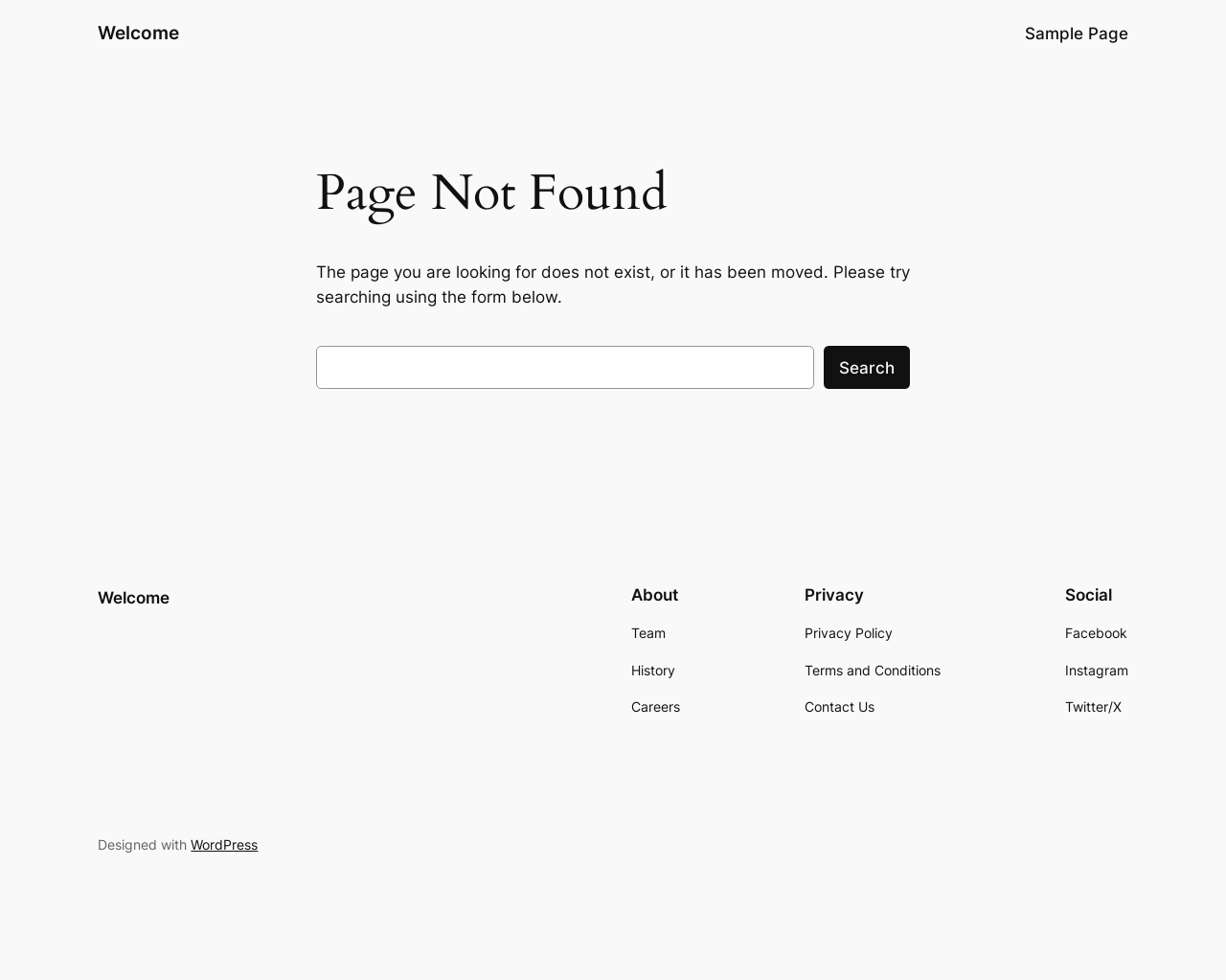Kindly determine the bounding box coordinates of the area that needs to be clicked to fulfill this instruction: "Add the product to Cart".

None